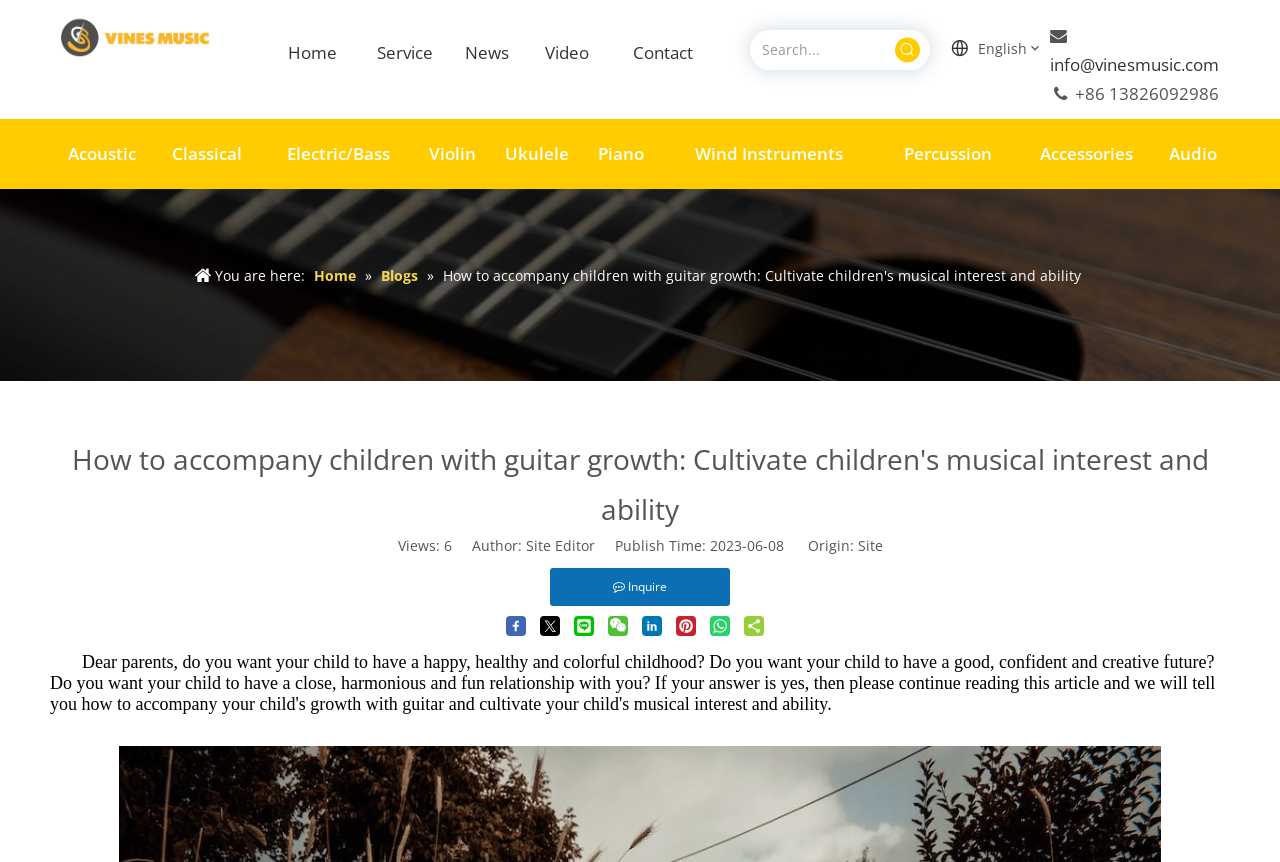What types of instruments are offered for lessons?
Using the image as a reference, deliver a detailed and thorough answer to the question.

The types of instruments offered for lessons can be found in the links on the left side of the webpage, which include Acoustic, Classical, Electric/Bass, Violin, Ukulele, Piano, Wind Instruments, Percussion, and Accessories.